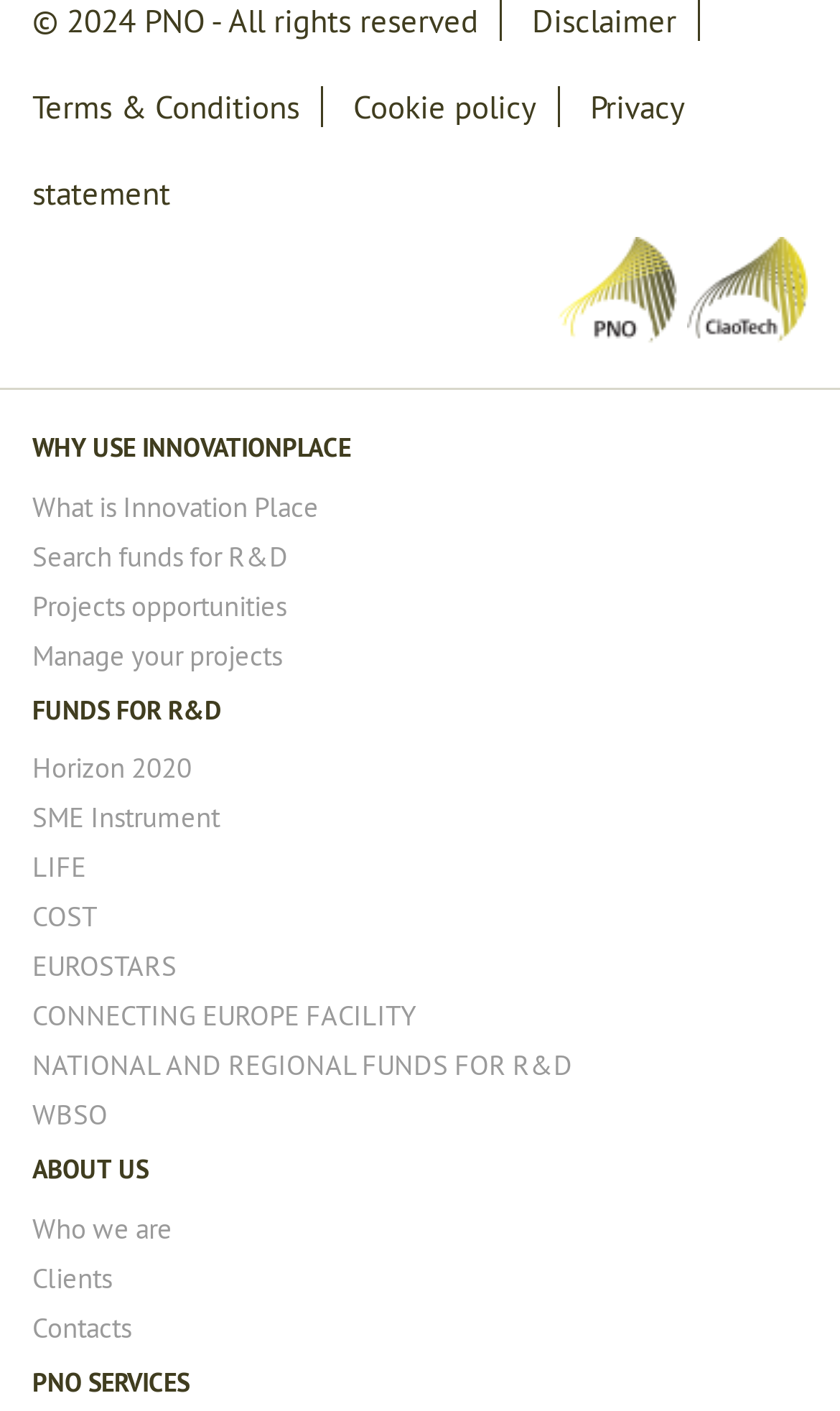Find the bounding box coordinates for the element that must be clicked to complete the instruction: "Read about What is Innovation Place". The coordinates should be four float numbers between 0 and 1, indicated as [left, top, right, bottom].

[0.038, 0.346, 0.379, 0.371]